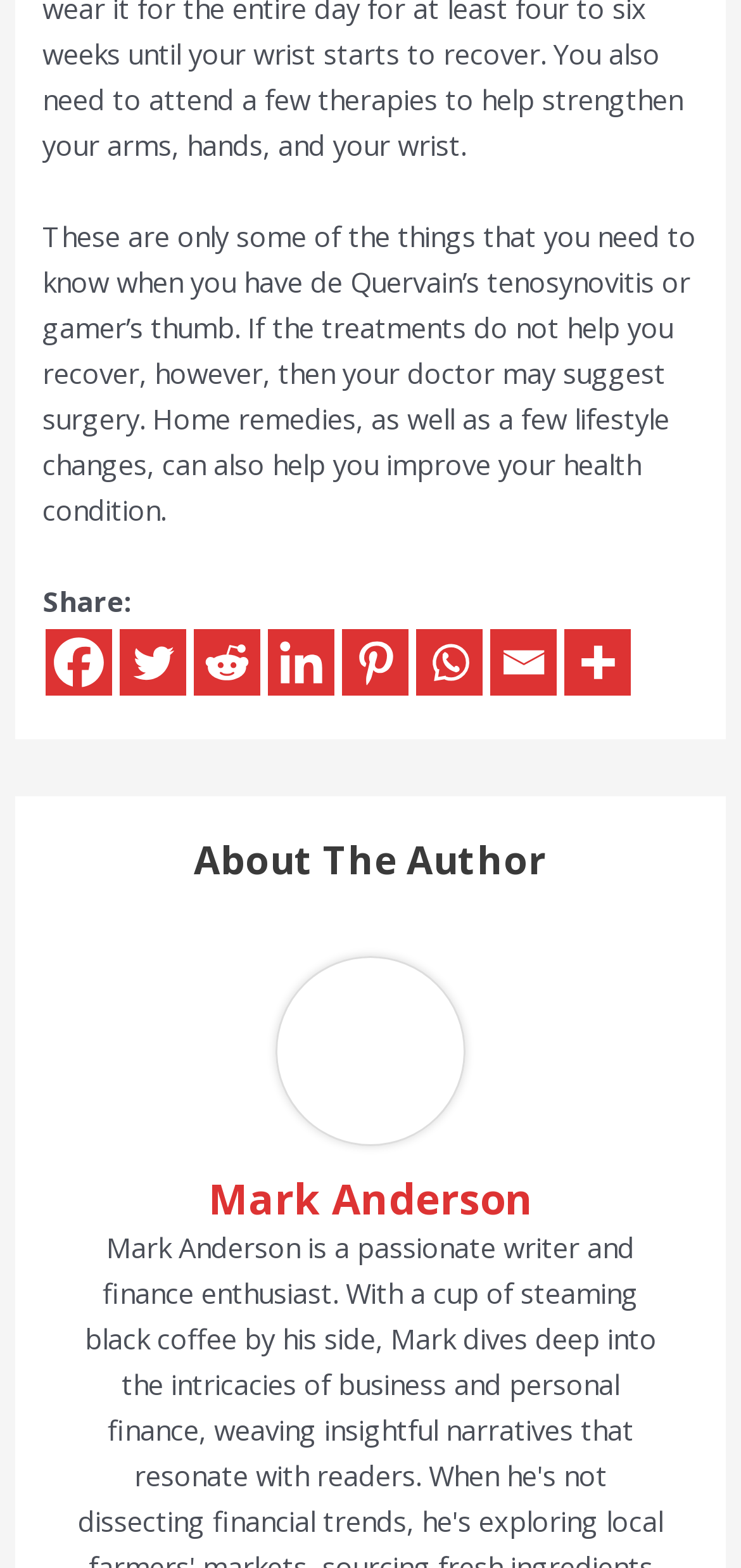Please locate the bounding box coordinates of the element that should be clicked to complete the given instruction: "Visit Mark Anderson's page".

[0.095, 0.749, 0.905, 0.78]